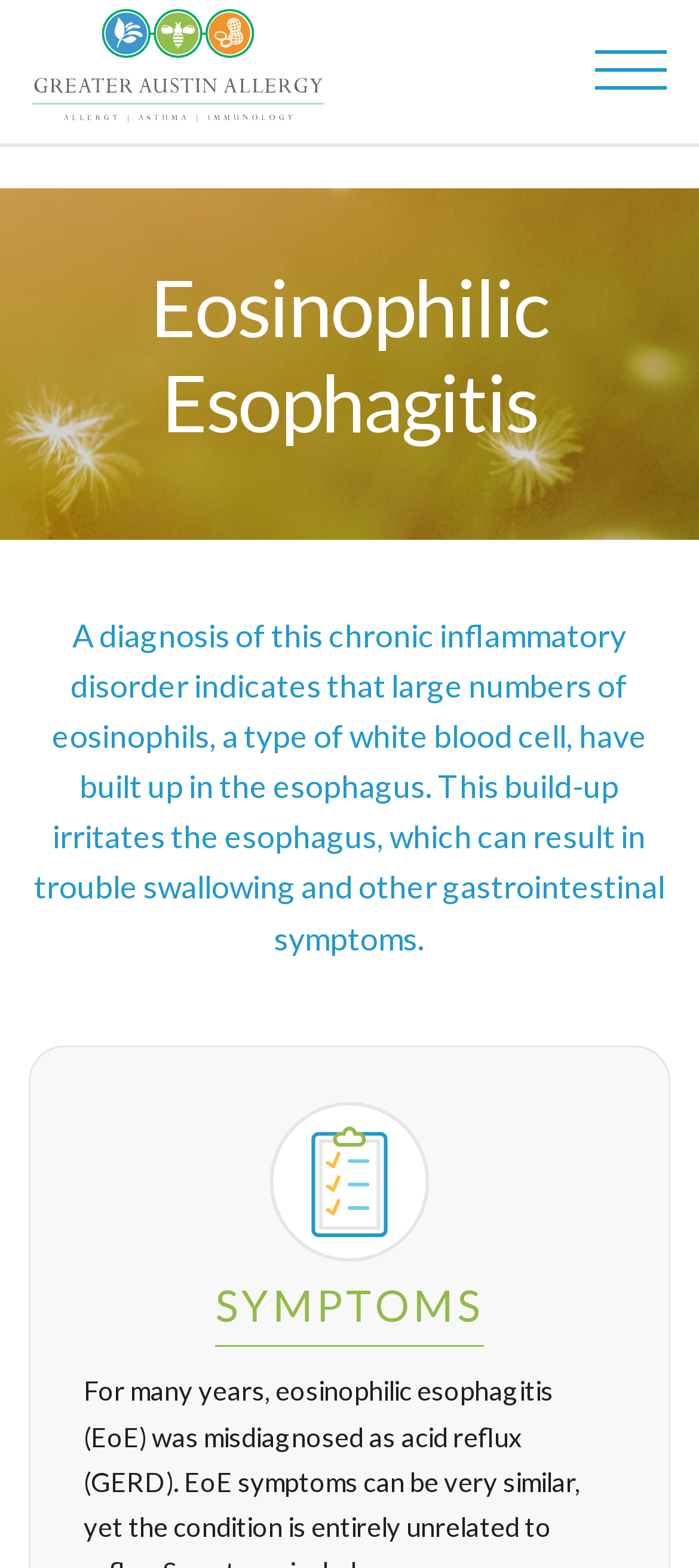What is the purpose of the button in the top right corner?
Offer a detailed and exhaustive answer to the question.

The purpose of the button in the top right corner is unknown, as it does not have any text or description associated with it. However, based on its position and design, it may be a navigation or action button.